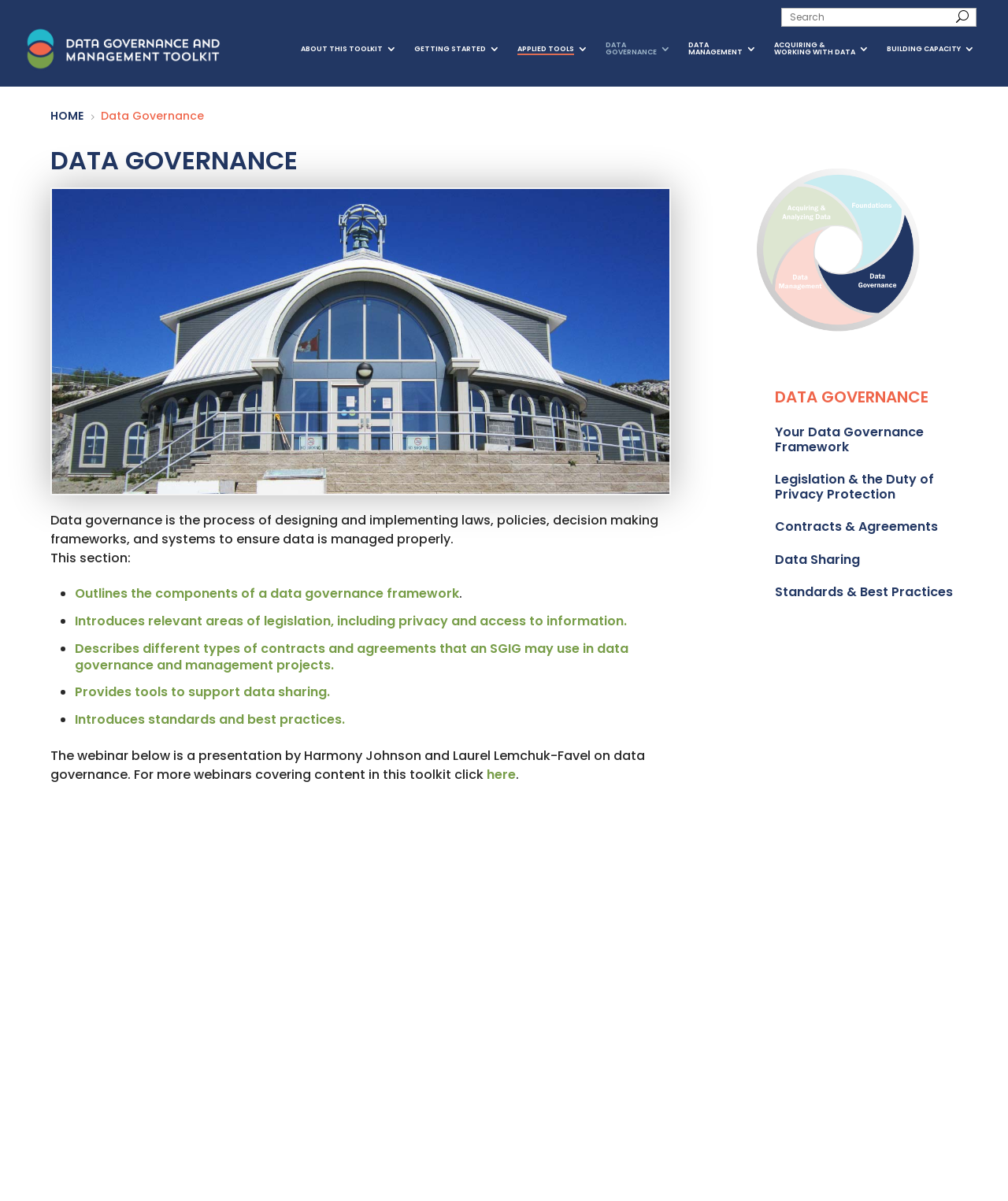Locate the bounding box coordinates of the area you need to click to fulfill this instruction: 'Leave a comment'. The coordinates must be in the form of four float numbers ranging from 0 to 1: [left, top, right, bottom].

None